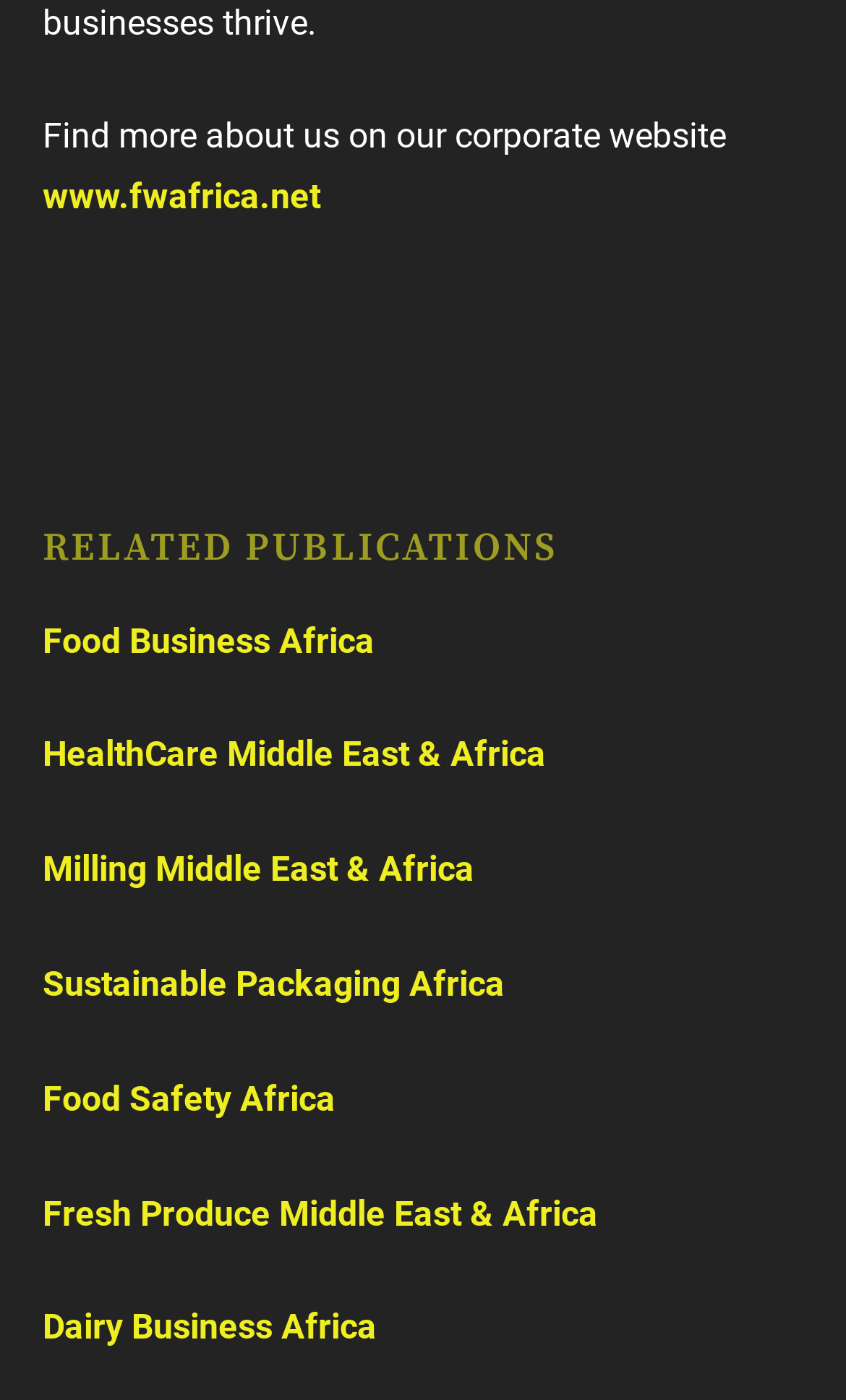Indicate the bounding box coordinates of the element that must be clicked to execute the instruction: "check out Food Safety Africa". The coordinates should be given as four float numbers between 0 and 1, i.e., [left, top, right, bottom].

[0.05, 0.77, 0.396, 0.799]